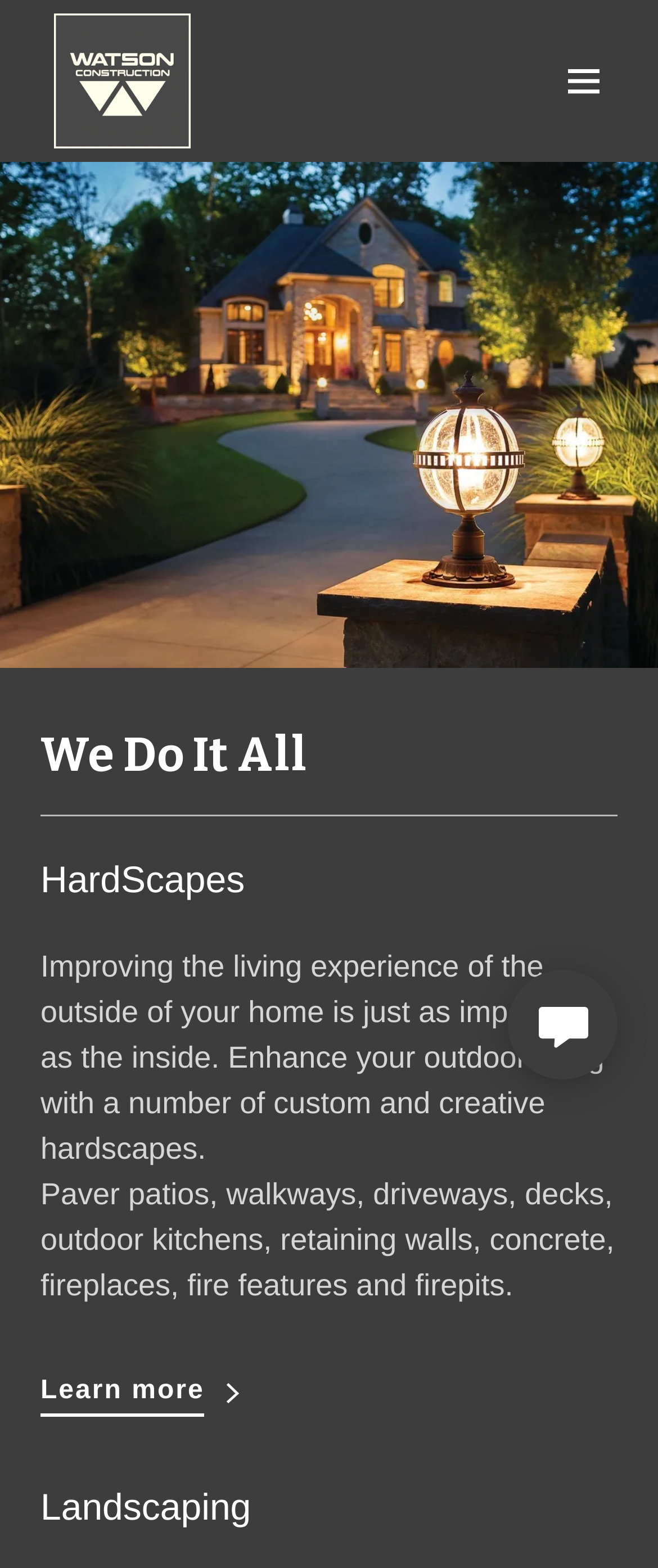What is the purpose of hardscapes?
Look at the webpage screenshot and answer the question with a detailed explanation.

The purpose of hardscapes is inferred from the StaticText element which states 'Enhance your outdoor living with a number of custom and creative hardscapes.' This suggests that hardscapes are used to improve the outdoor living experience.